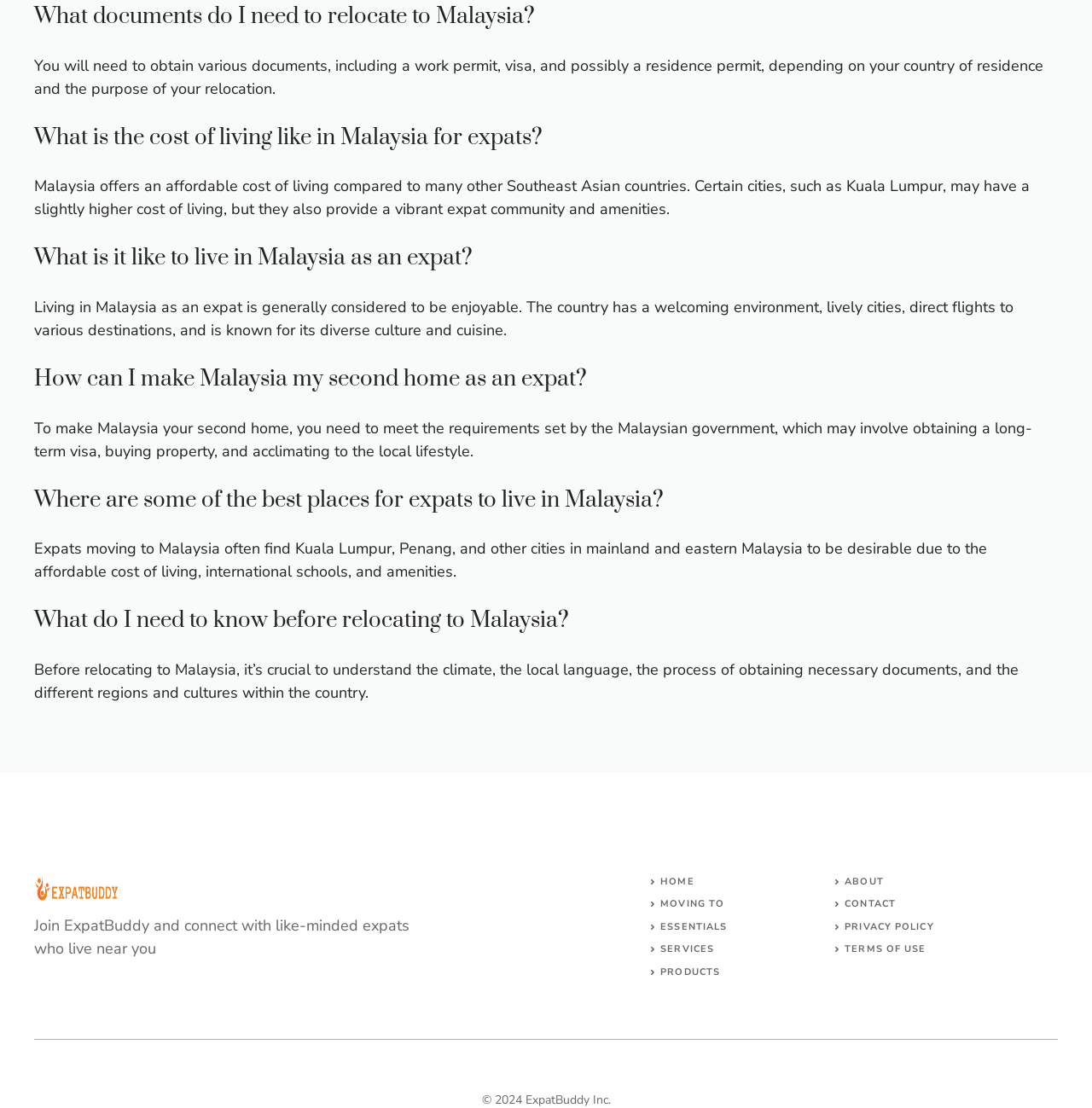Please pinpoint the bounding box coordinates for the region I should click to adhere to this instruction: "Click on 'HOME'".

[0.605, 0.79, 0.636, 0.801]